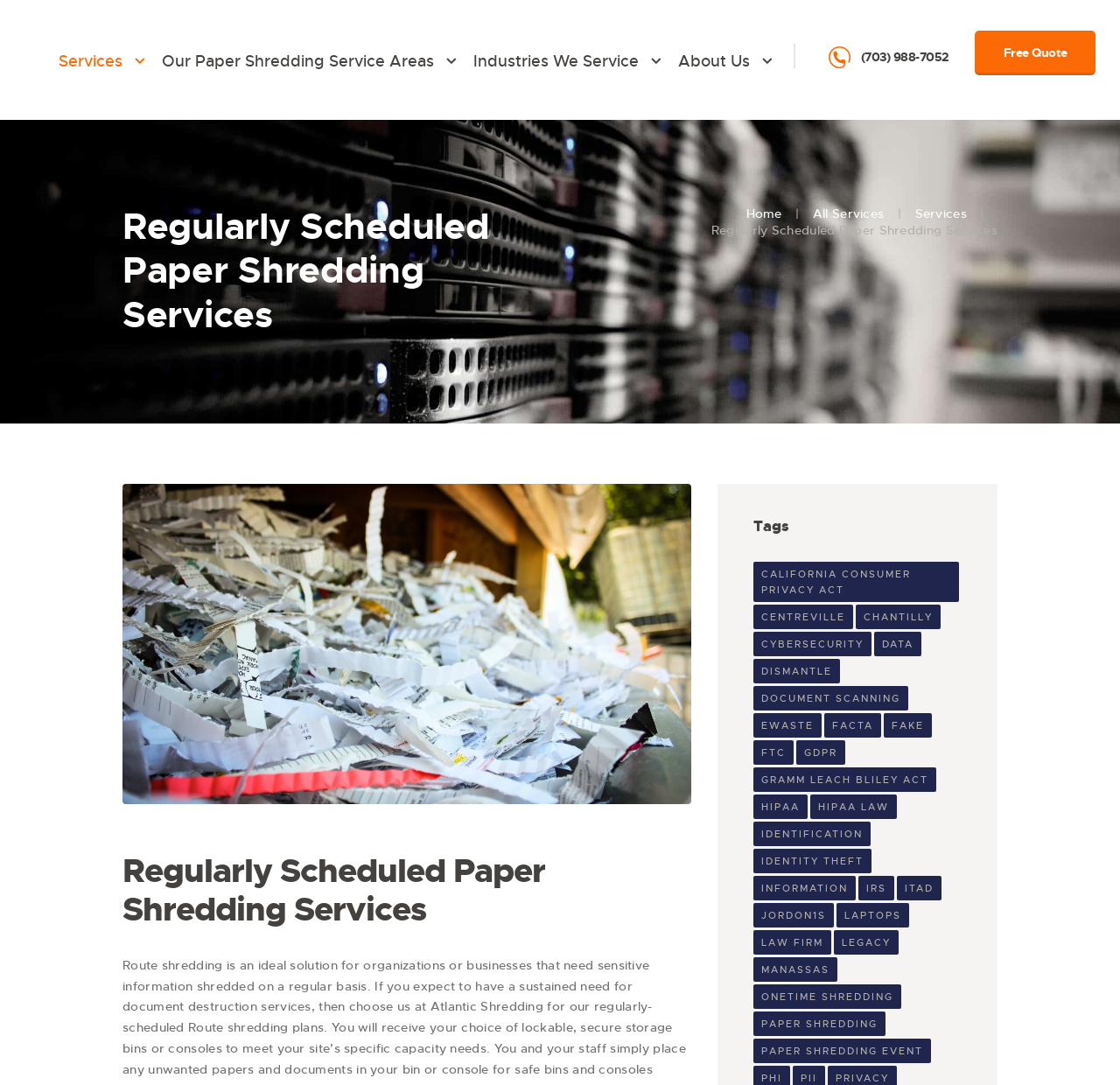Please identify the bounding box coordinates of the element that needs to be clicked to perform the following instruction: "View 'Industries We Service'".

[0.416, 0.031, 0.599, 0.082]